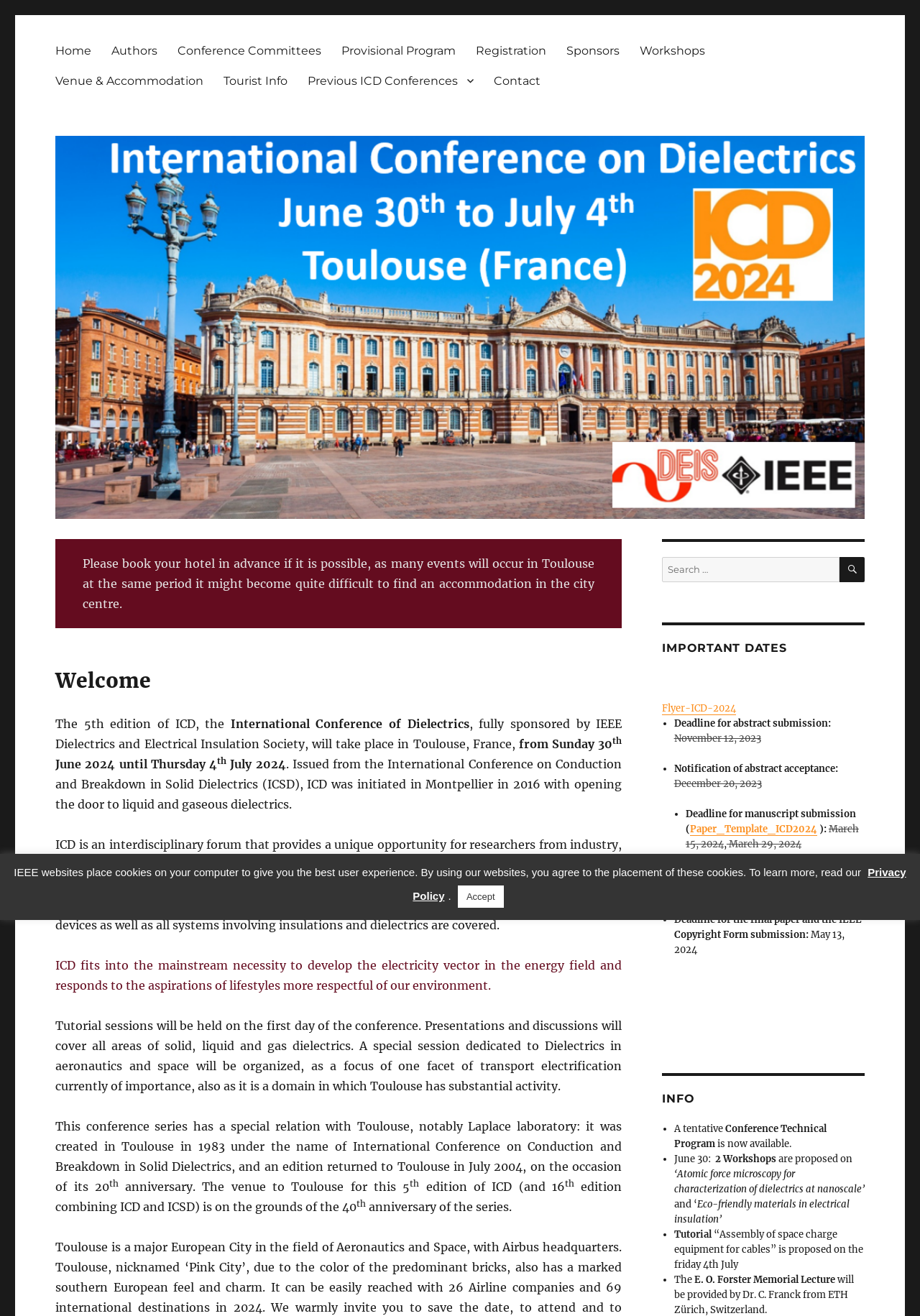How many workshops are proposed on June 30?
Please provide a single word or phrase as your answer based on the screenshot.

2